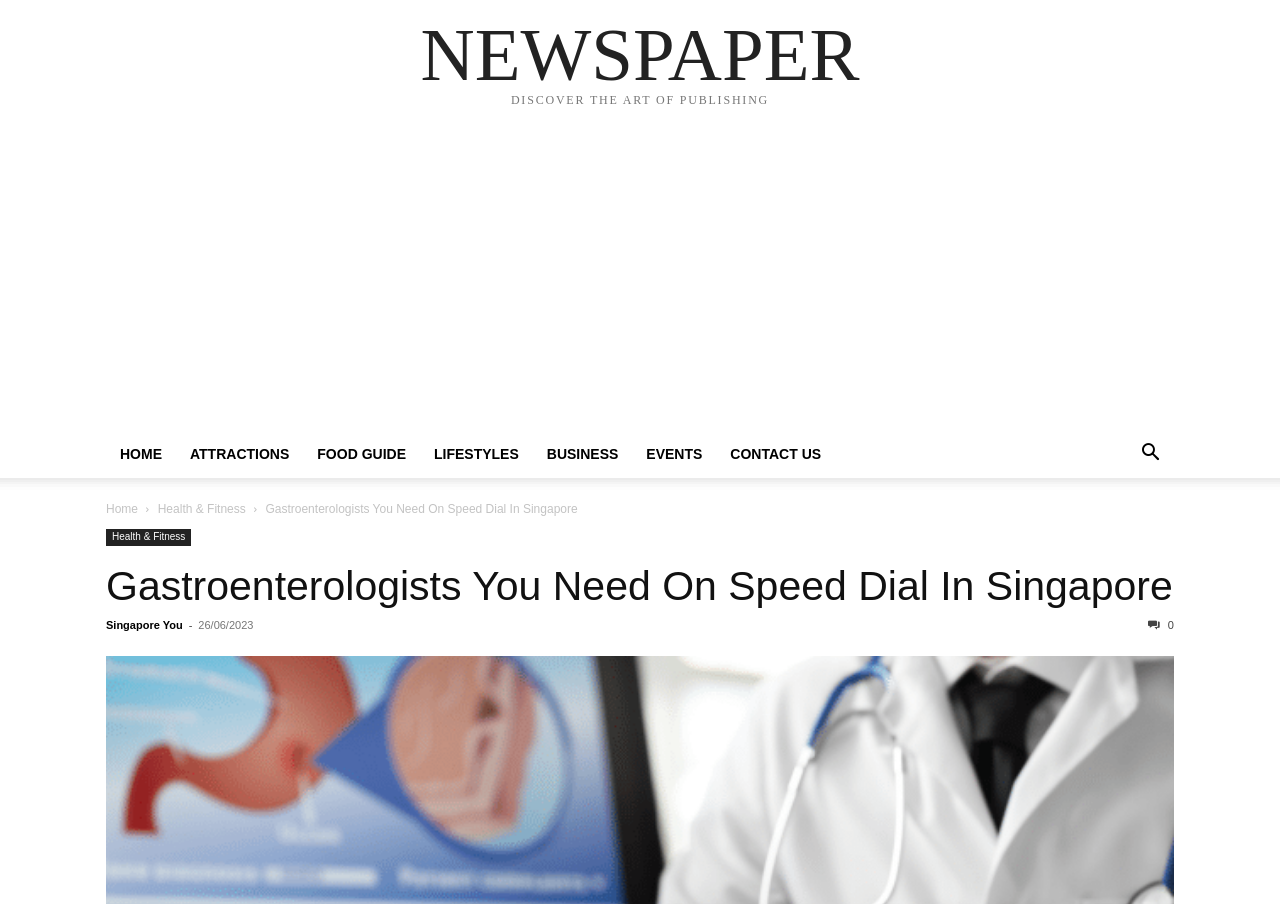Refer to the screenshot and answer the following question in detail:
What is the date of the article?

The date of the article can be found next to the 'Singapore You' link, which is '26/06/2023'.